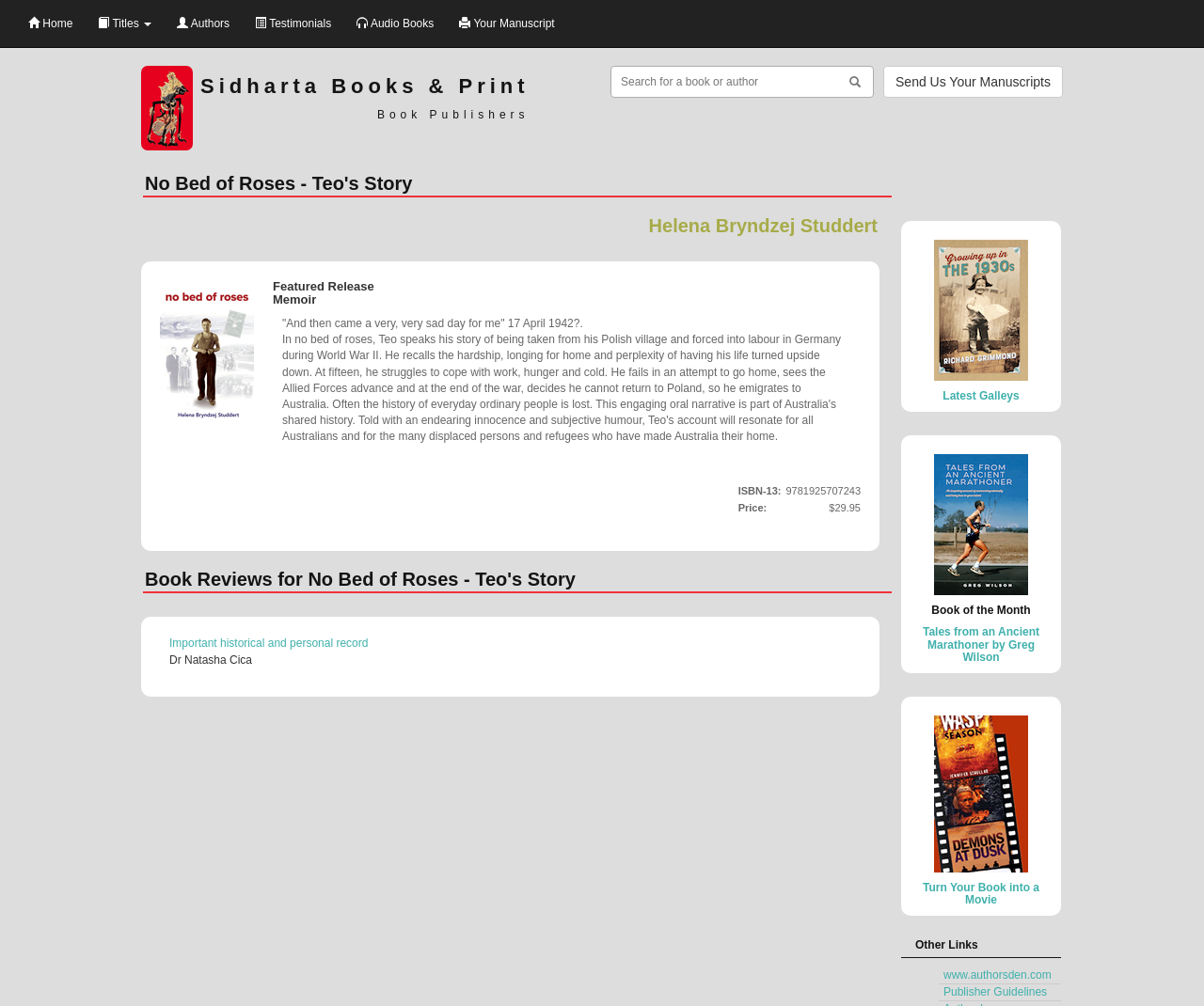Please extract and provide the main headline of the webpage.

Sidharta Books & Print